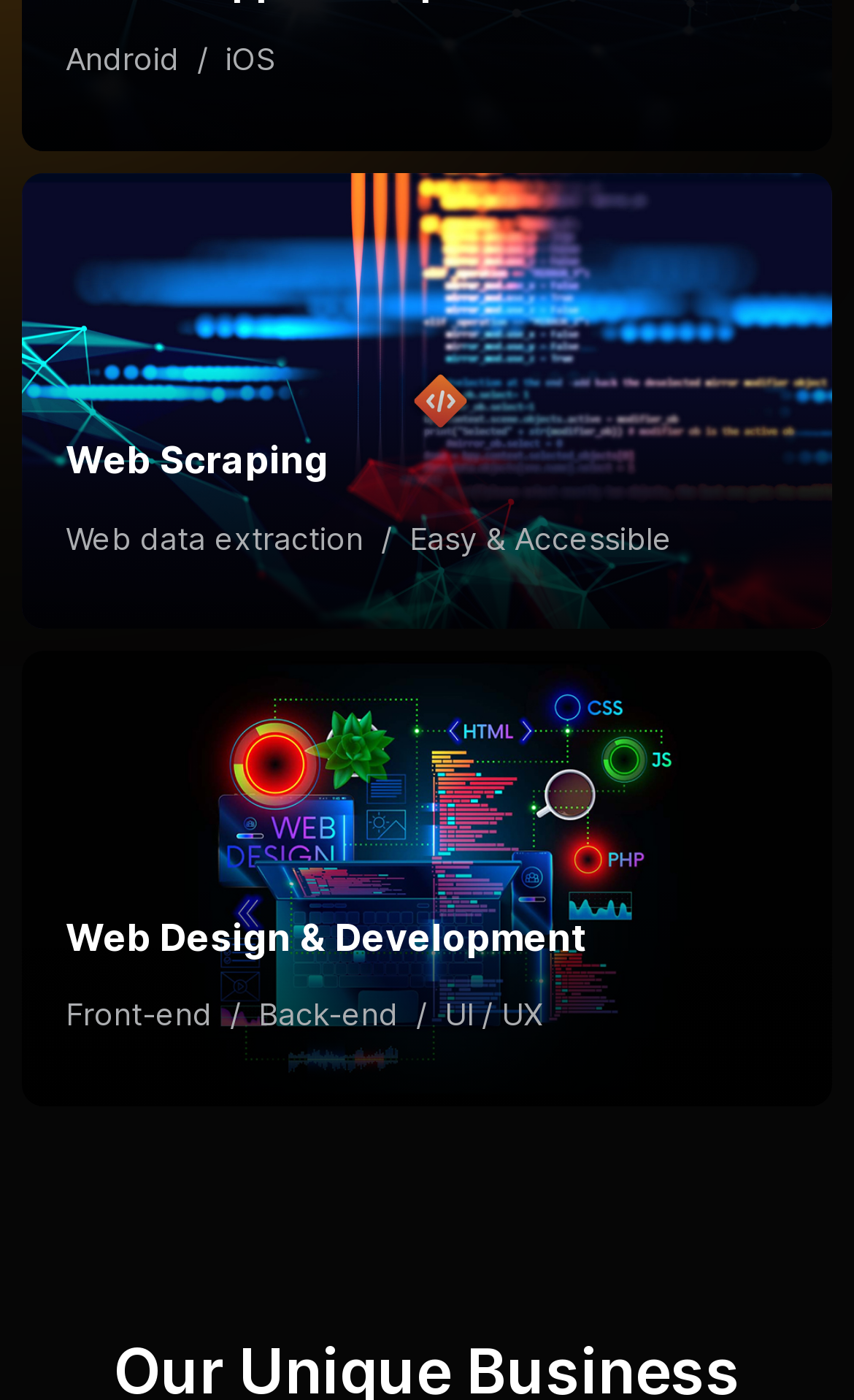What are the two main services offered?
Offer a detailed and exhaustive answer to the question.

The two main services offered by the company can be determined by looking at the headings and link texts on the webpage. The headings 'Web Scraping' and 'Web Design & Development' suggest that these are the two main services offered.